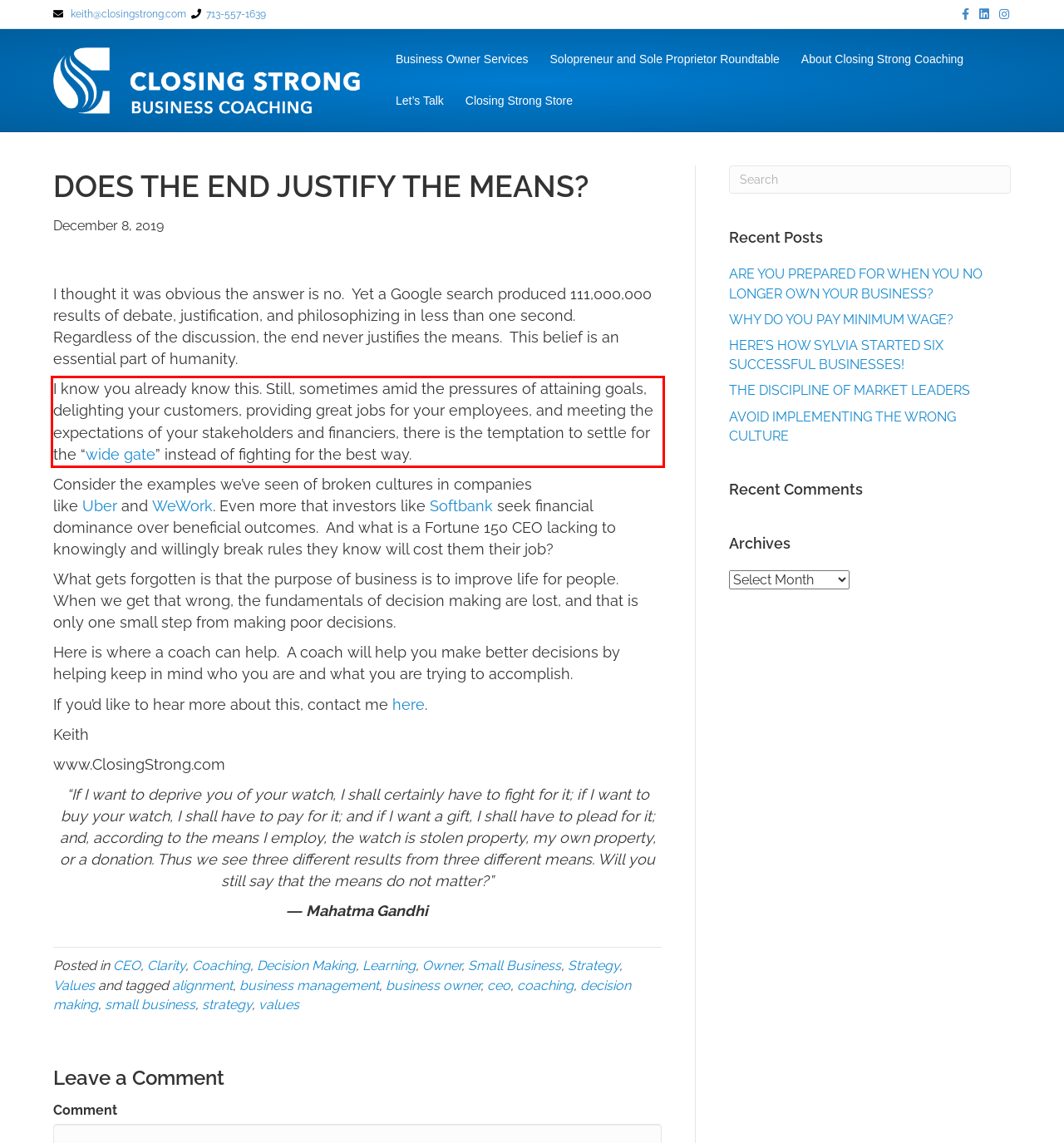Observe the screenshot of the webpage, locate the red bounding box, and extract the text content within it.

I know you already know this. Still, sometimes amid the pressures of attaining goals, delighting your customers, providing great jobs for your employees, and meeting the expectations of your stakeholders and financiers, there is the temptation to settle for the “wide gate” instead of fighting for the best way.